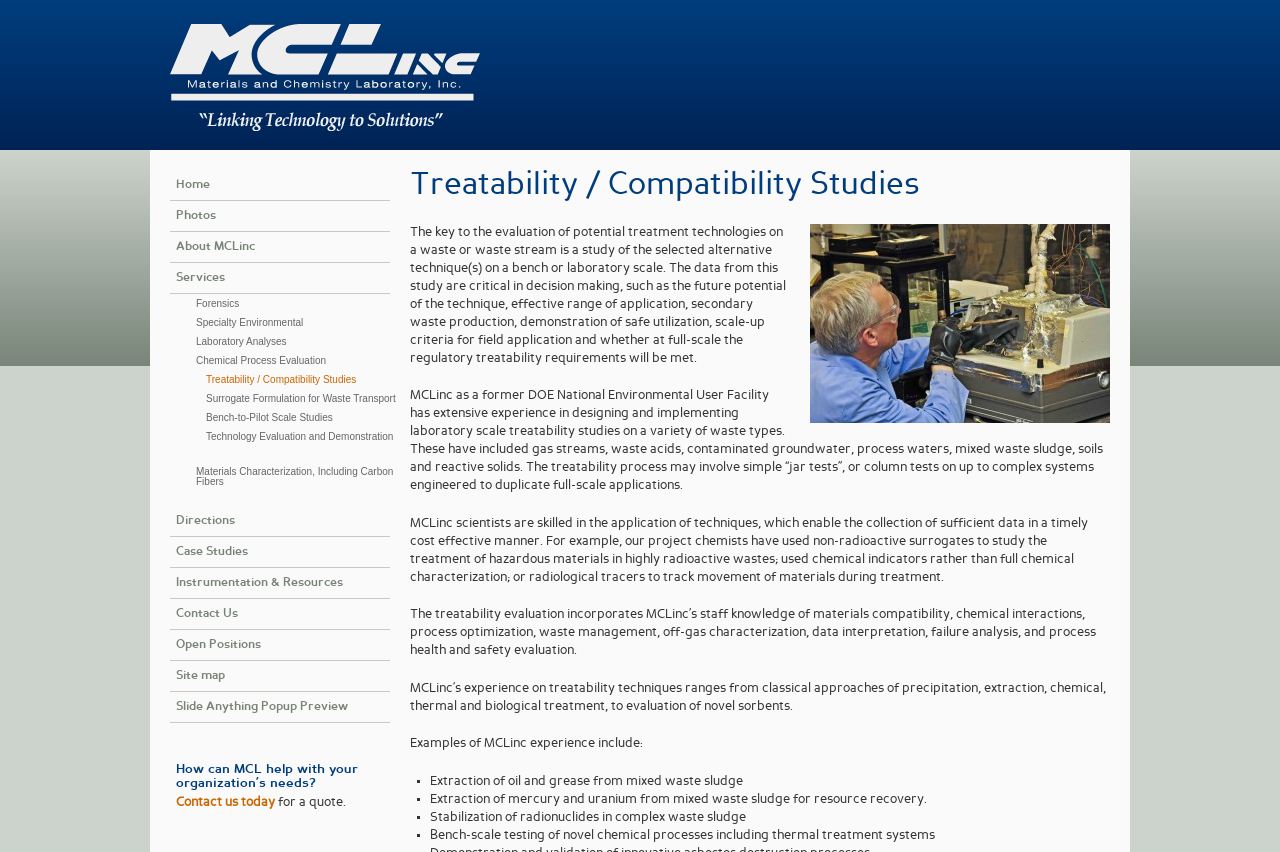Locate the UI element described by Bench-to-Pilot Scale Studies in the provided webpage screenshot. Return the bounding box coordinates in the format (top-left x, top-left y, bottom-right x, bottom-right y), ensuring all values are between 0 and 1.

[0.148, 0.479, 0.32, 0.501]